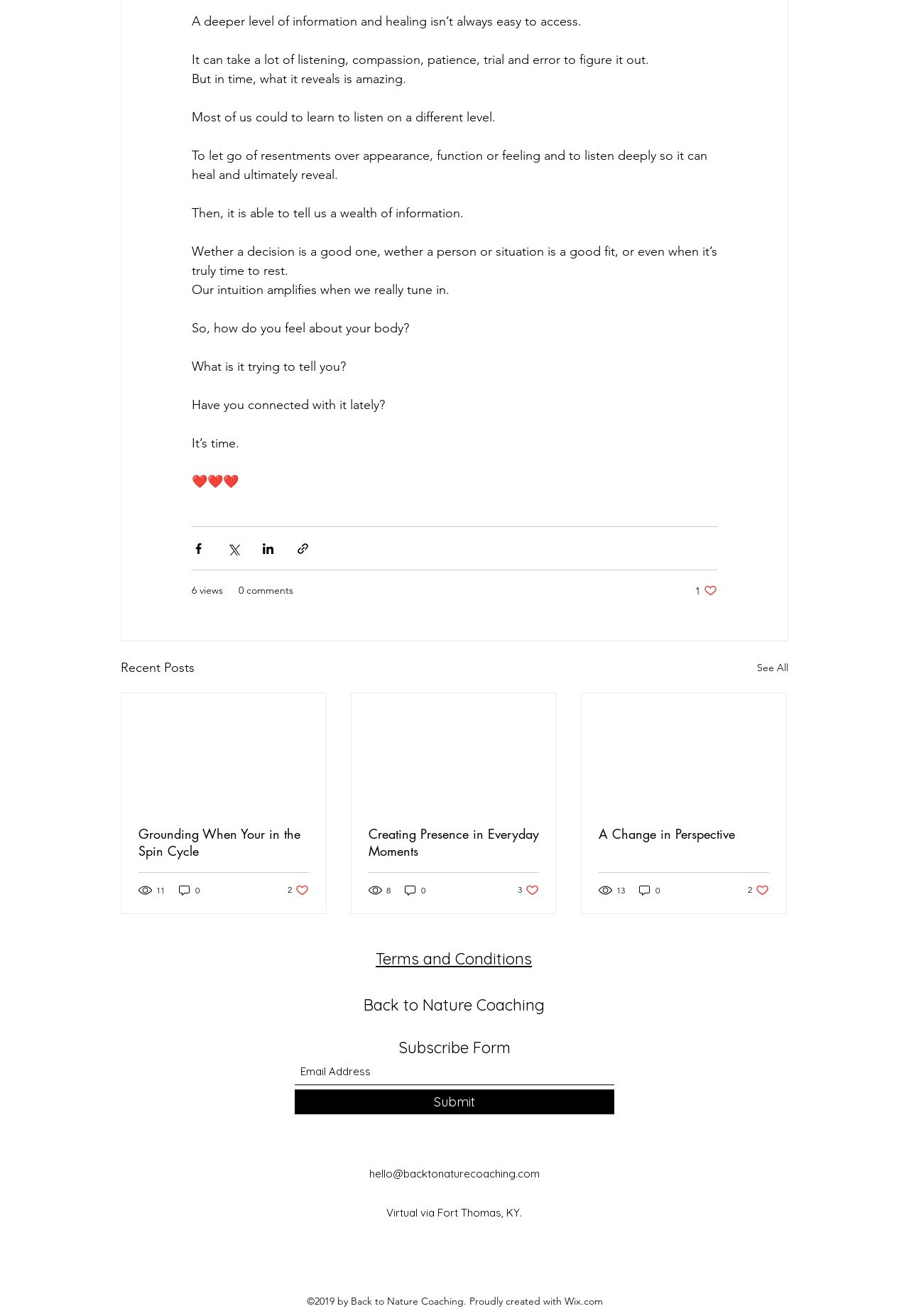What is the theme of the webpage?
Please provide a detailed and comprehensive answer to the question.

Based on the content of the webpage, it appears to be related to coaching, specifically 'Back to Nature Coaching', which suggests that the theme of the webpage is coaching.